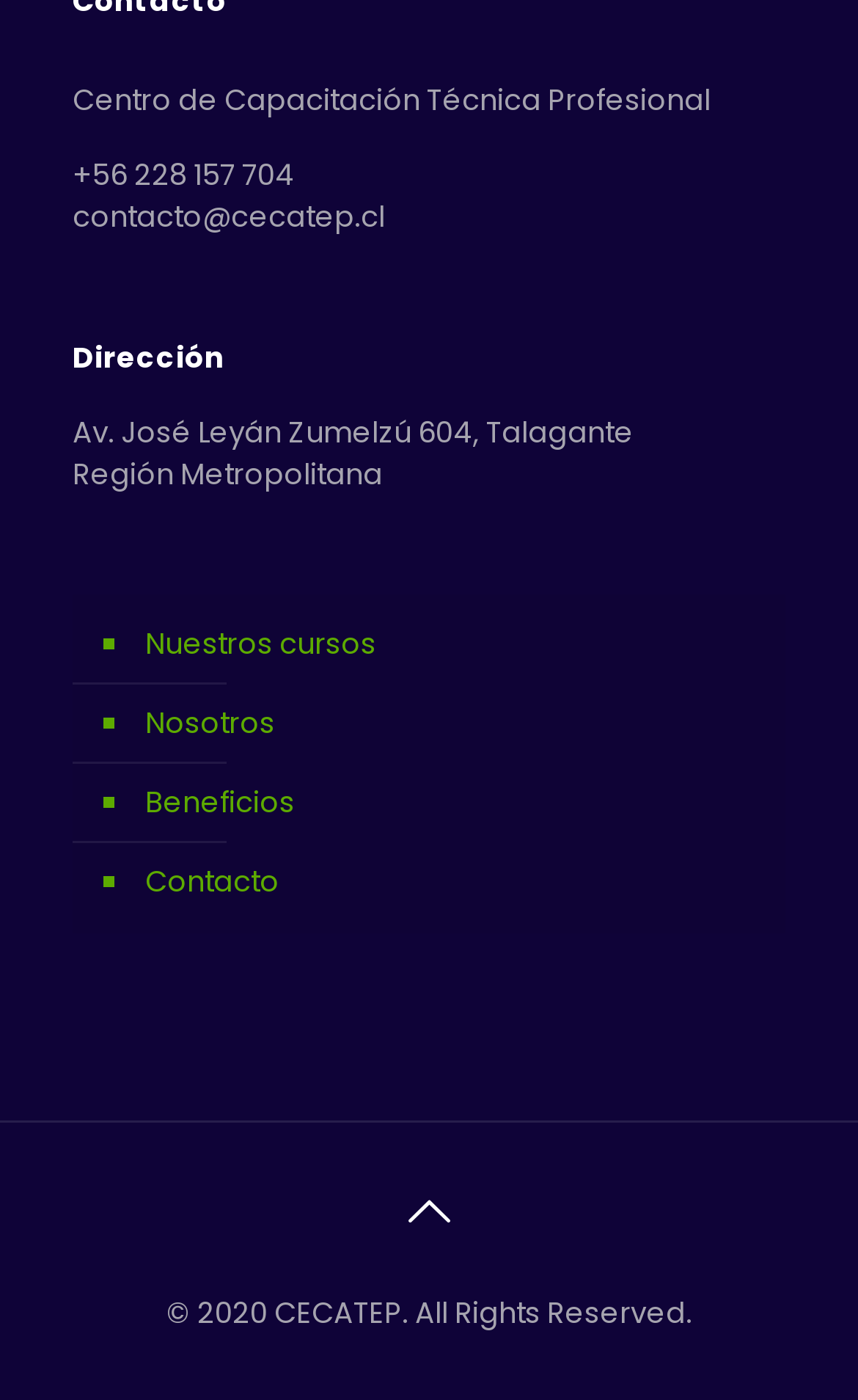Please analyze the image and provide a thorough answer to the question:
What is the address of Centro de Capacitación Técnica Profesional?

I found the address by looking at the StaticText element with the OCR text 'Av. José Leyán Zumelzú 604, Talagante' located at [0.085, 0.294, 0.738, 0.324]